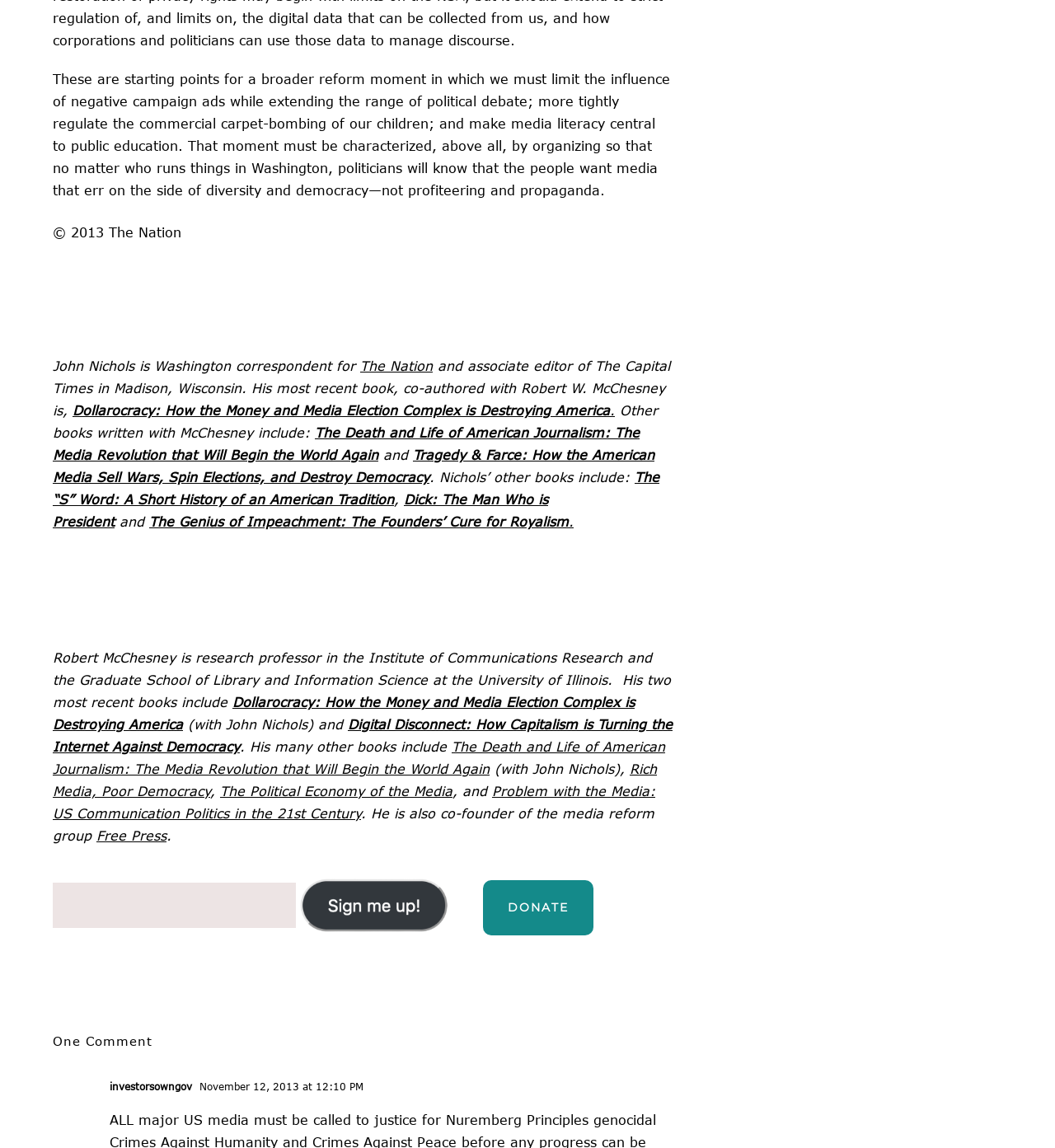Point out the bounding box coordinates of the section to click in order to follow this instruction: "Click the 'DONATE' link".

[0.458, 0.767, 0.562, 0.815]